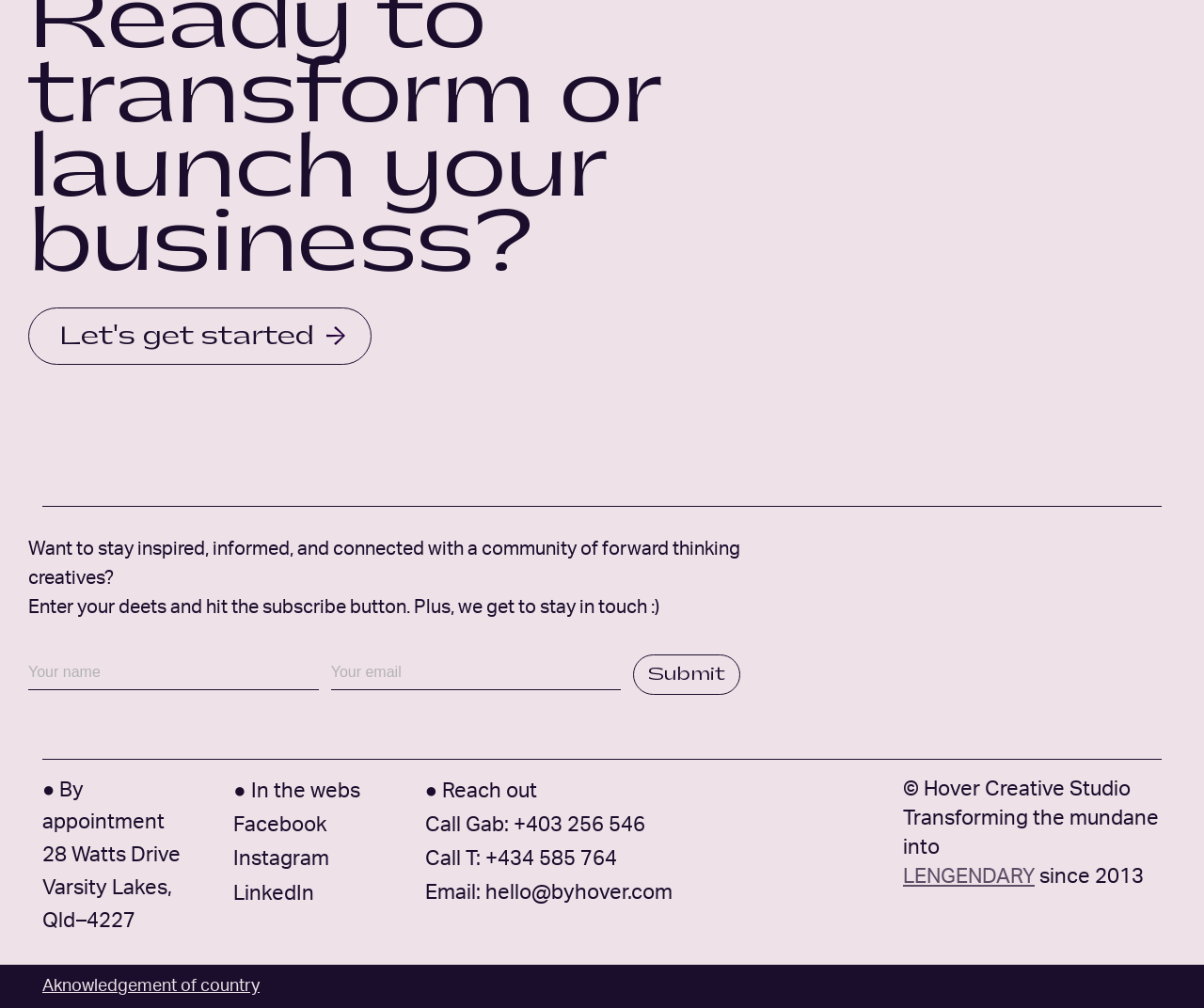What is the company's acknowledgement of?
Refer to the image and answer the question using a single word or phrase.

country